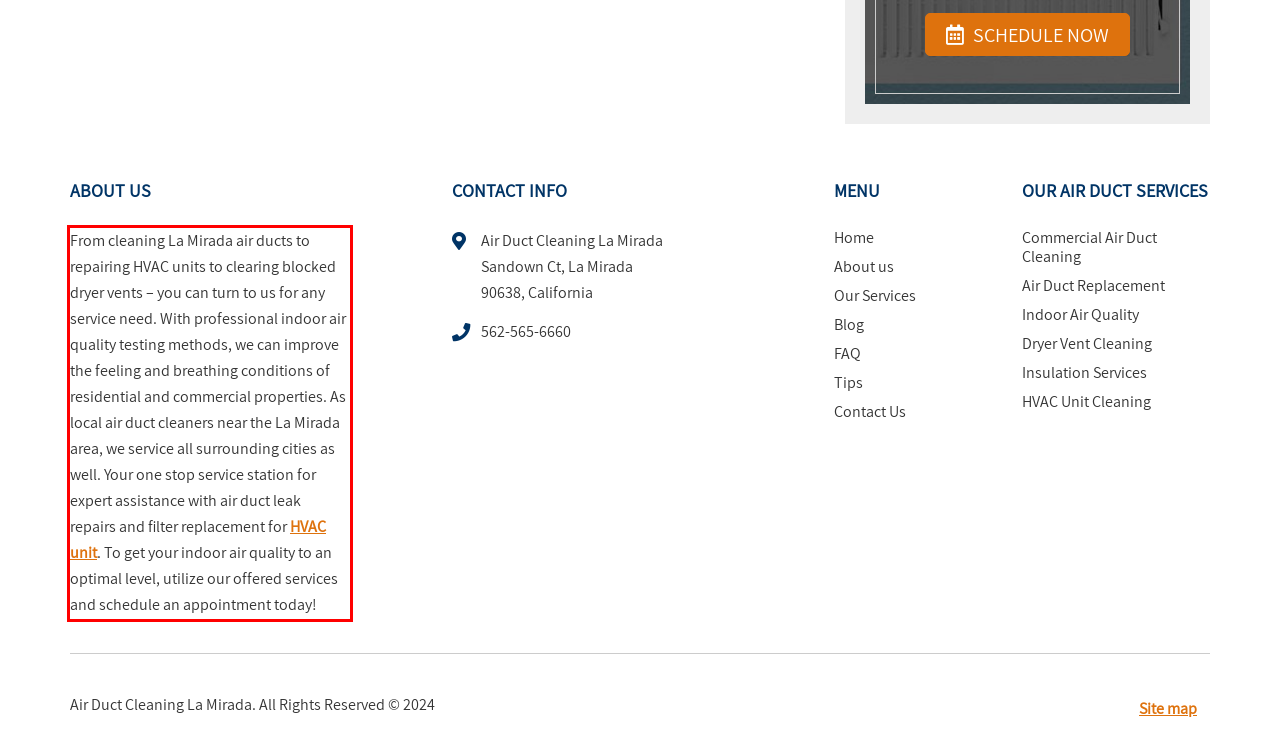You are provided with a screenshot of a webpage that includes a UI element enclosed in a red rectangle. Extract the text content inside this red rectangle.

From cleaning La Mirada air ducts to repairing HVAC units to clearing blocked dryer vents – you can turn to us for any service need. With professional indoor air quality testing methods, we can improve the feeling and breathing conditions of residential and commercial properties. As local air duct cleaners near the La Mirada area, we service all surrounding cities as well. Your one stop service station for expert assistance with air duct leak repairs and filter replacement for HVAC unit. To get your indoor air quality to an optimal level, utilize our offered services and schedule an appointment today!